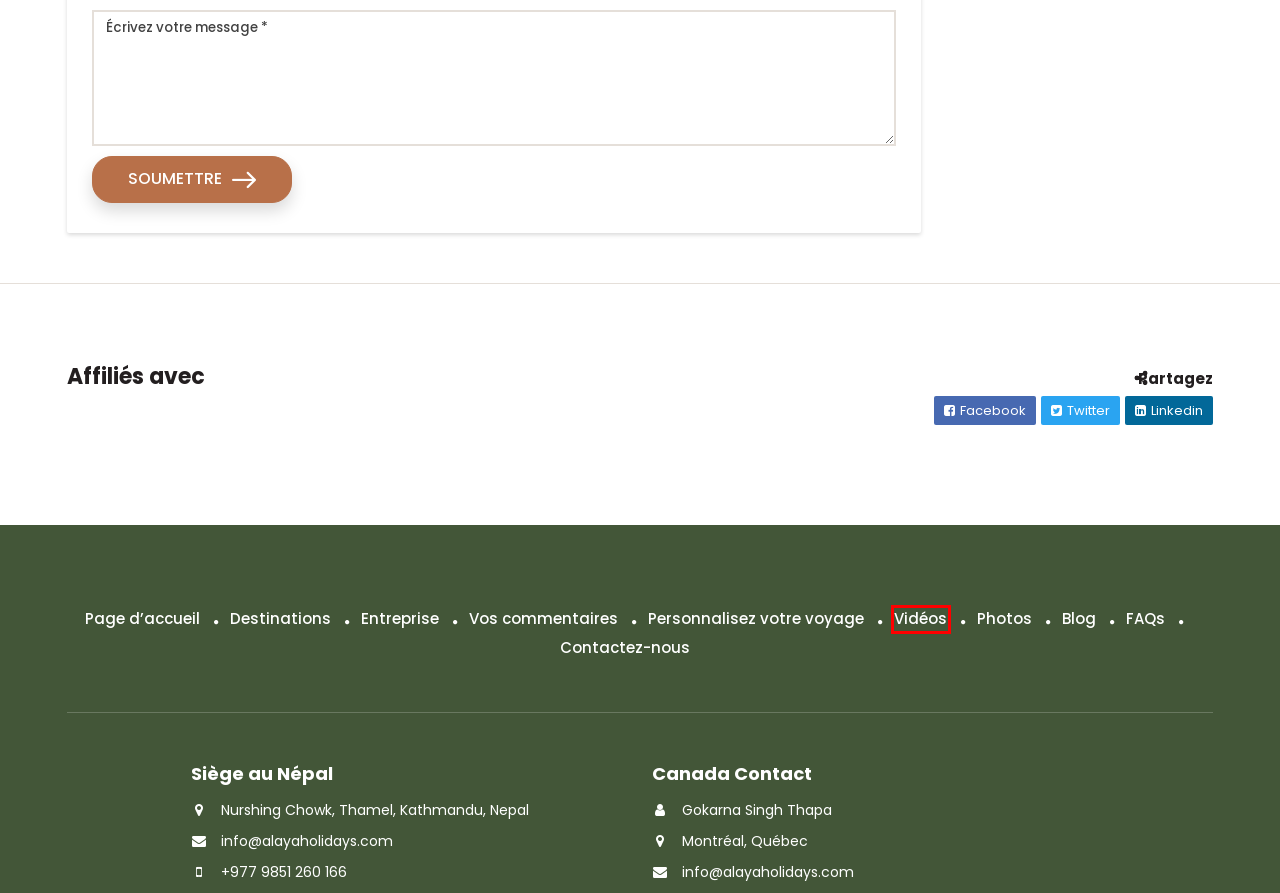You are given a screenshot of a webpage with a red bounding box around an element. Choose the most fitting webpage description for the page that appears after clicking the element within the red bounding box. Here are the candidates:
A. Read Reviews | Alaya Holidays
B. Destinations | Alaya Holidays
C. Videos | Alaya Holidays
D. FAQs | Alaya Holidays
E. Trekking & Randonnée | Alaya Holidays
F. Customize Trip | Alaya Holidays
G. Contactez-nous | Alaya Holidays
H. Photos | Alaya Holidays

C